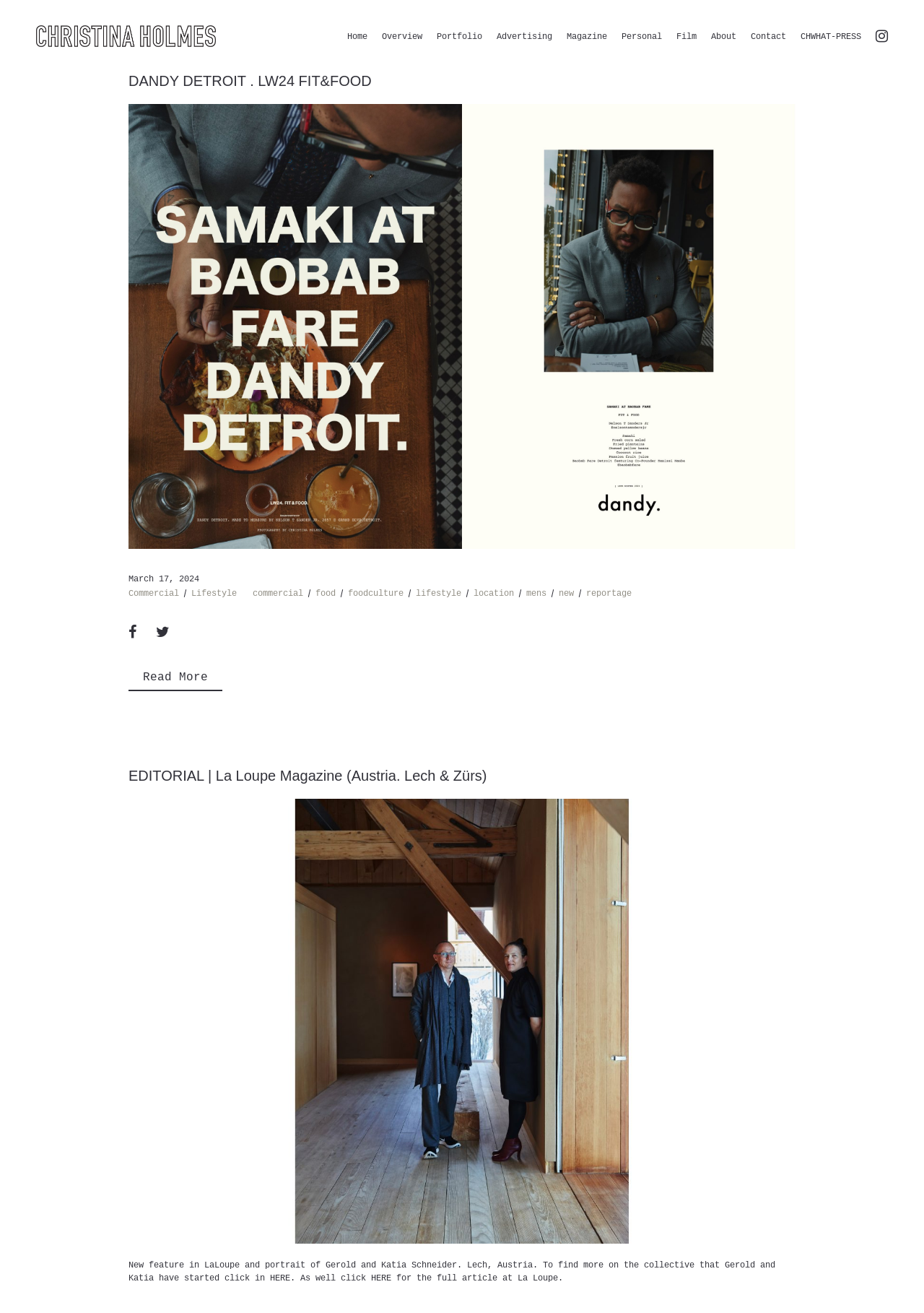Find the bounding box of the web element that fits this description: "commercial".

[0.273, 0.447, 0.341, 0.457]